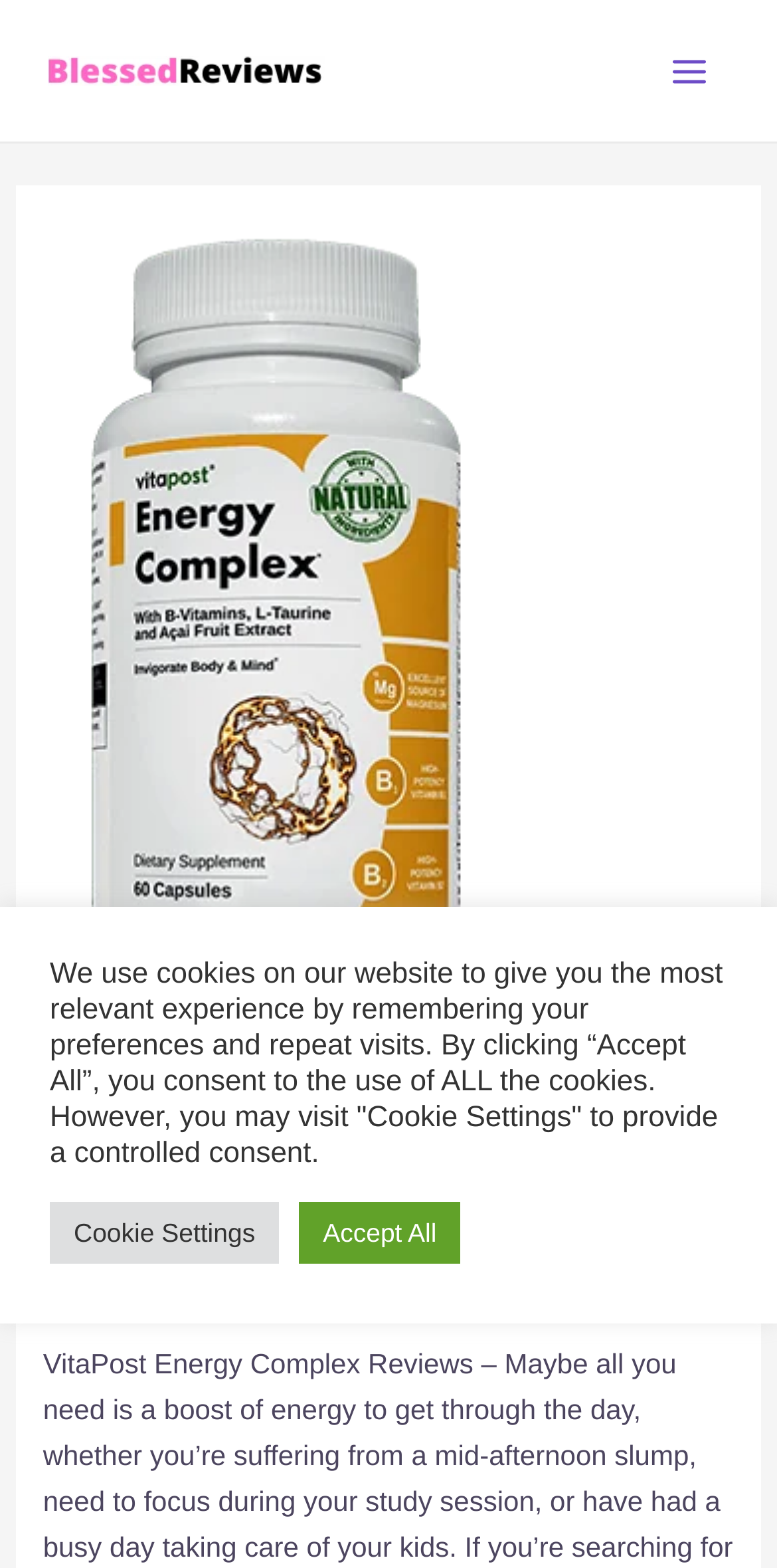Provide the bounding box coordinates of the HTML element this sentence describes: "Share". The bounding box coordinates consist of four float numbers between 0 and 1, i.e., [left, top, right, bottom].

[0.231, 0.788, 0.373, 0.826]